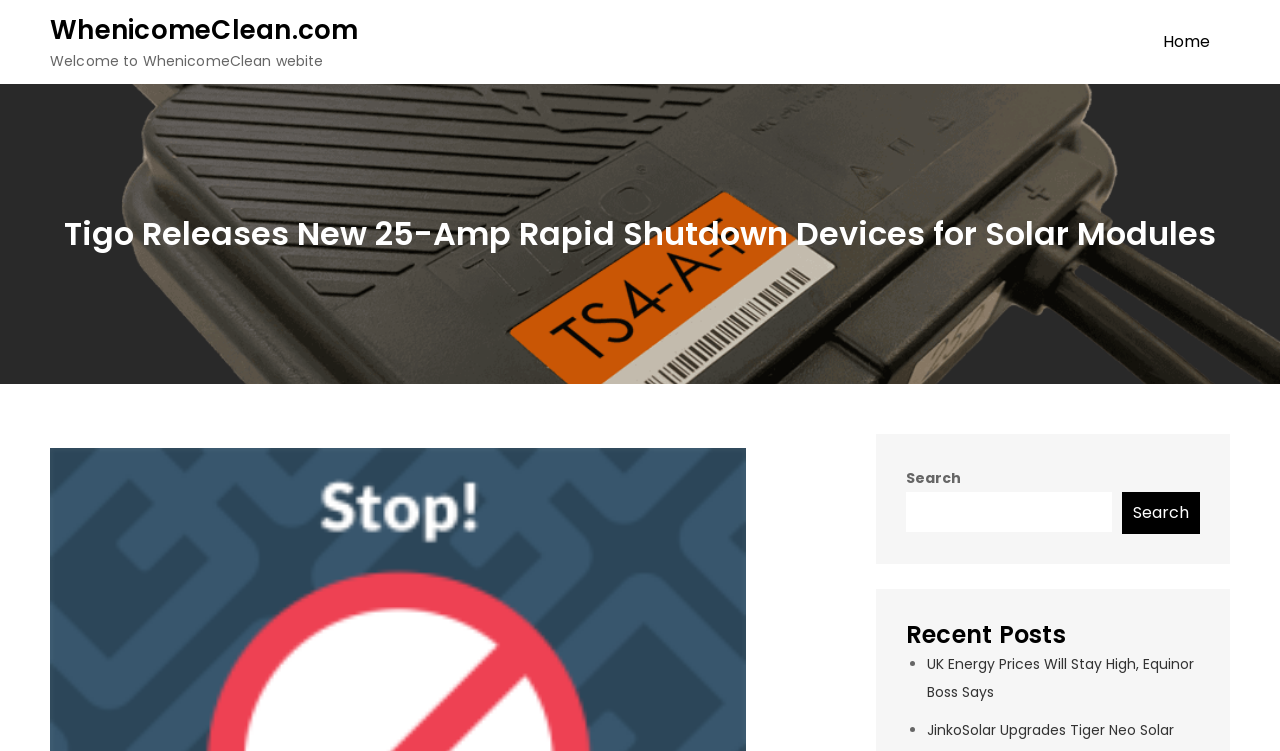Please determine the bounding box coordinates for the element with the description: "parent_node: Search name="s"".

[0.708, 0.655, 0.869, 0.708]